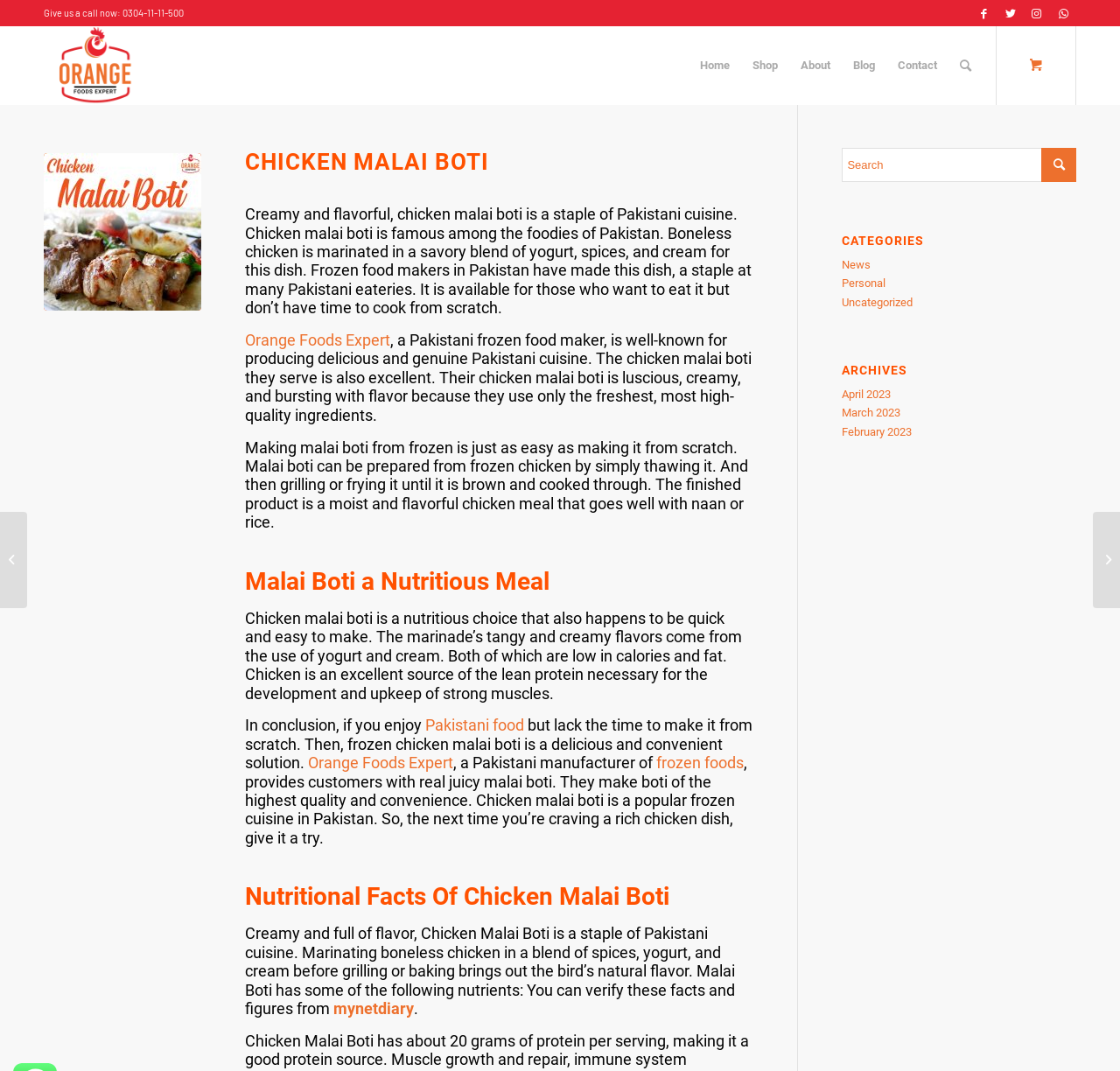What is the nutritional benefit of chicken malai boti?
Please elaborate on the answer to the question with detailed information.

I found the nutritional benefit by reading the static text element that says 'Chicken is an excellent source of the lean protein necessary for the development and upkeep of strong muscles'.